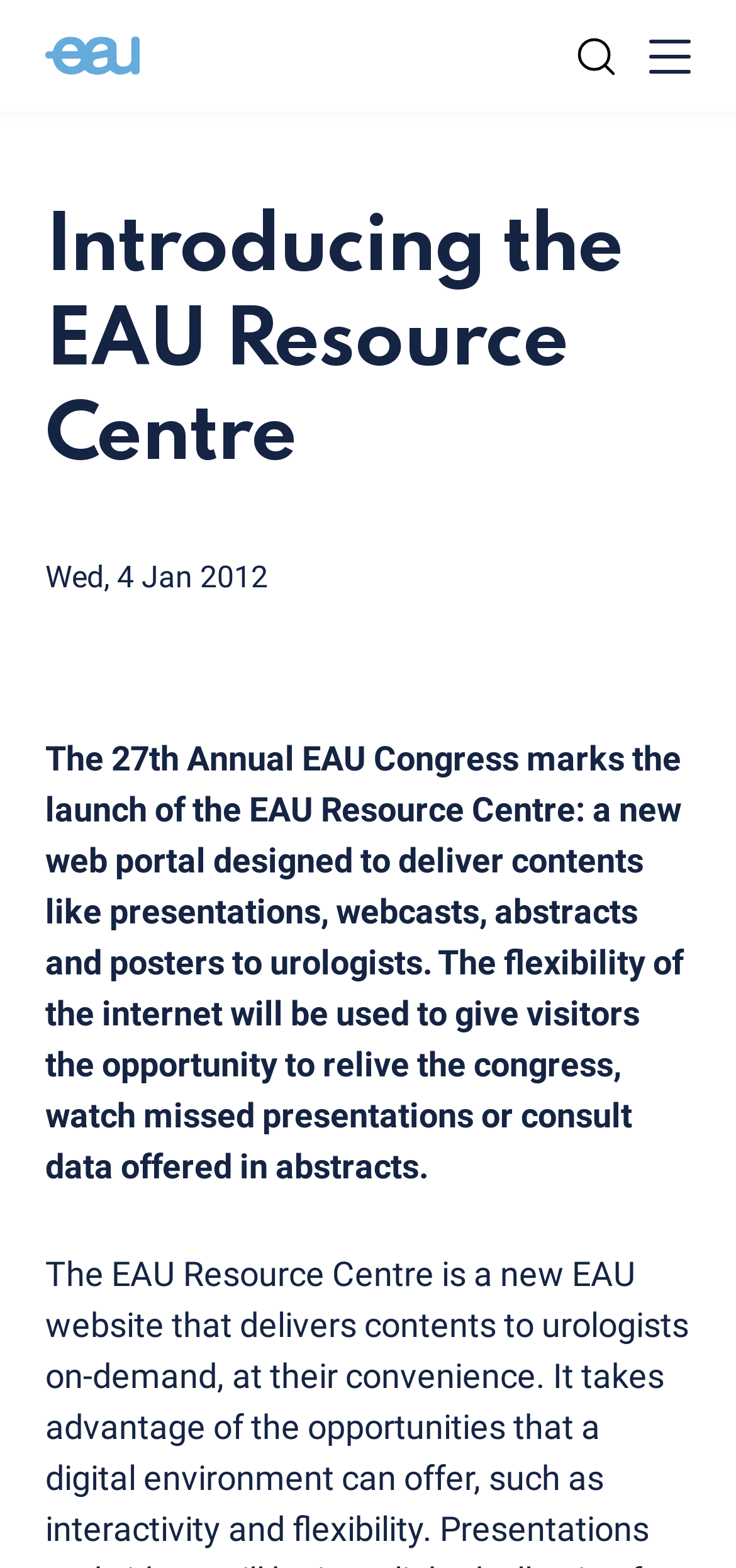Bounding box coordinates should be provided in the format (top-left x, top-left y, bottom-right x, bottom-right y) with all values between 0 and 1. Identify the bounding box for this UI element: parent_node: Guidelines aria-label="Go to home"

[0.062, 0.016, 0.19, 0.055]